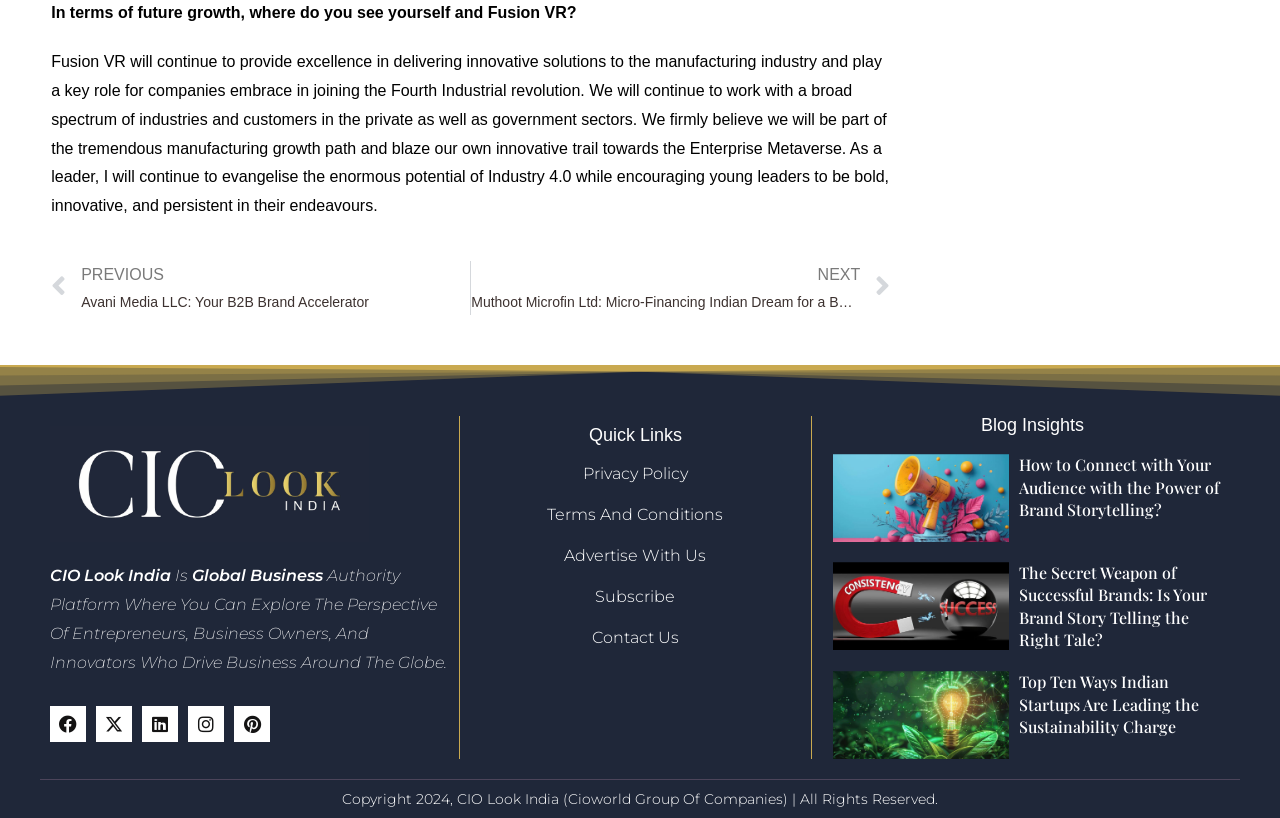What is the company name mentioned in the copyright section?
Using the image as a reference, answer the question in detail.

The company name can be found in the copyright section at the bottom of the webpage, where it says 'Copyright 2024, CIO Look India (Cioworld Group Of Companies) | All Rights Reserved'.